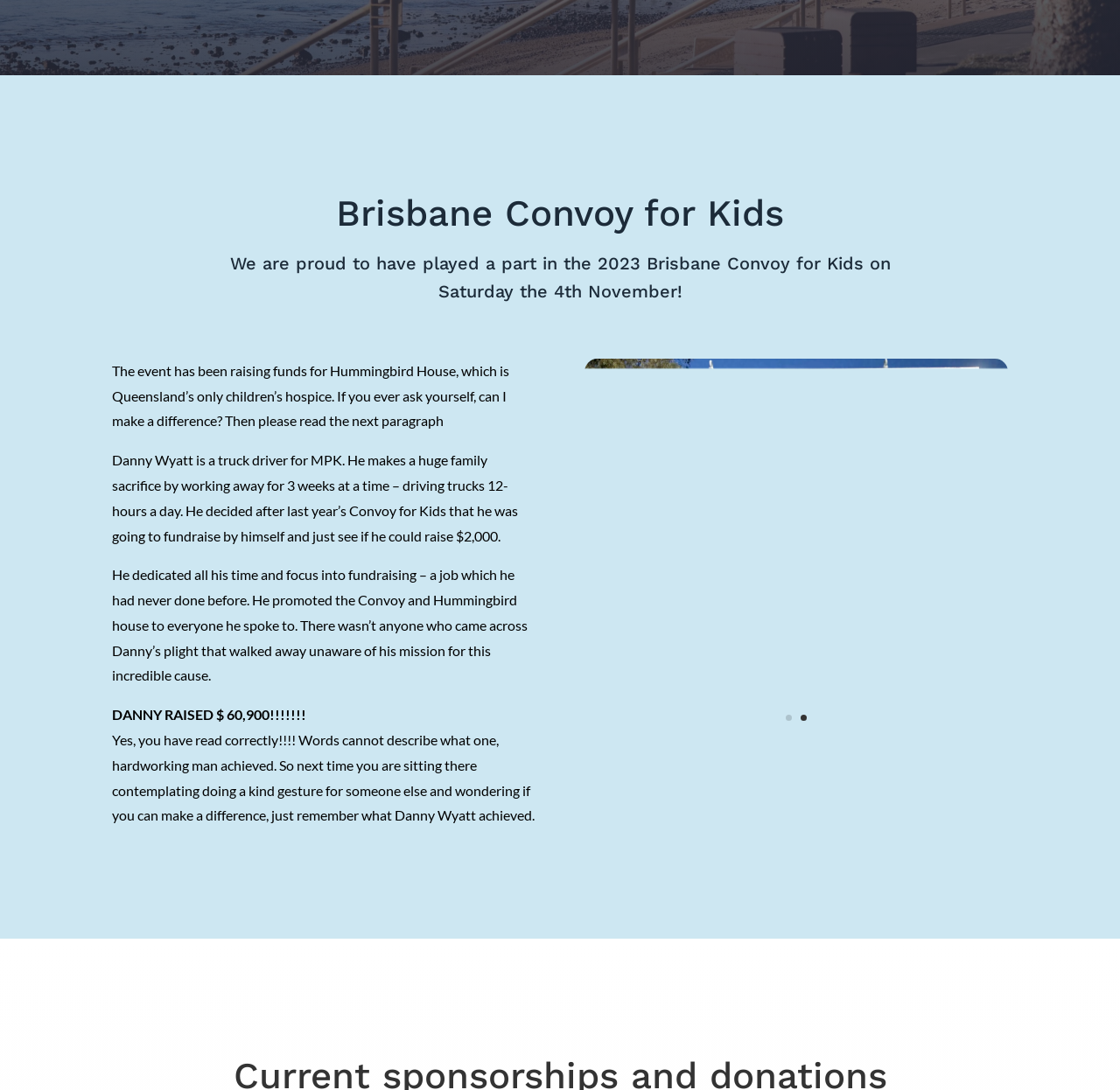Provide the bounding box coordinates of the UI element this sentence describes: "Previous".

[0.505, 0.491, 0.542, 0.529]